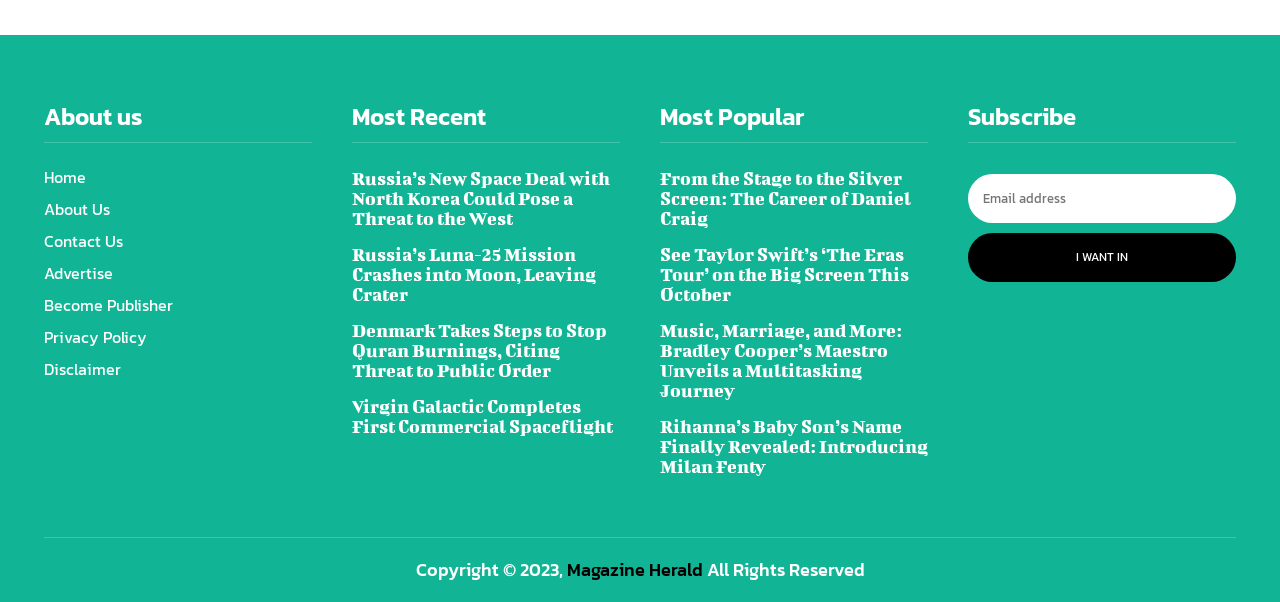How many sections are there in the main content area?
Based on the image, provide your answer in one word or phrase.

3